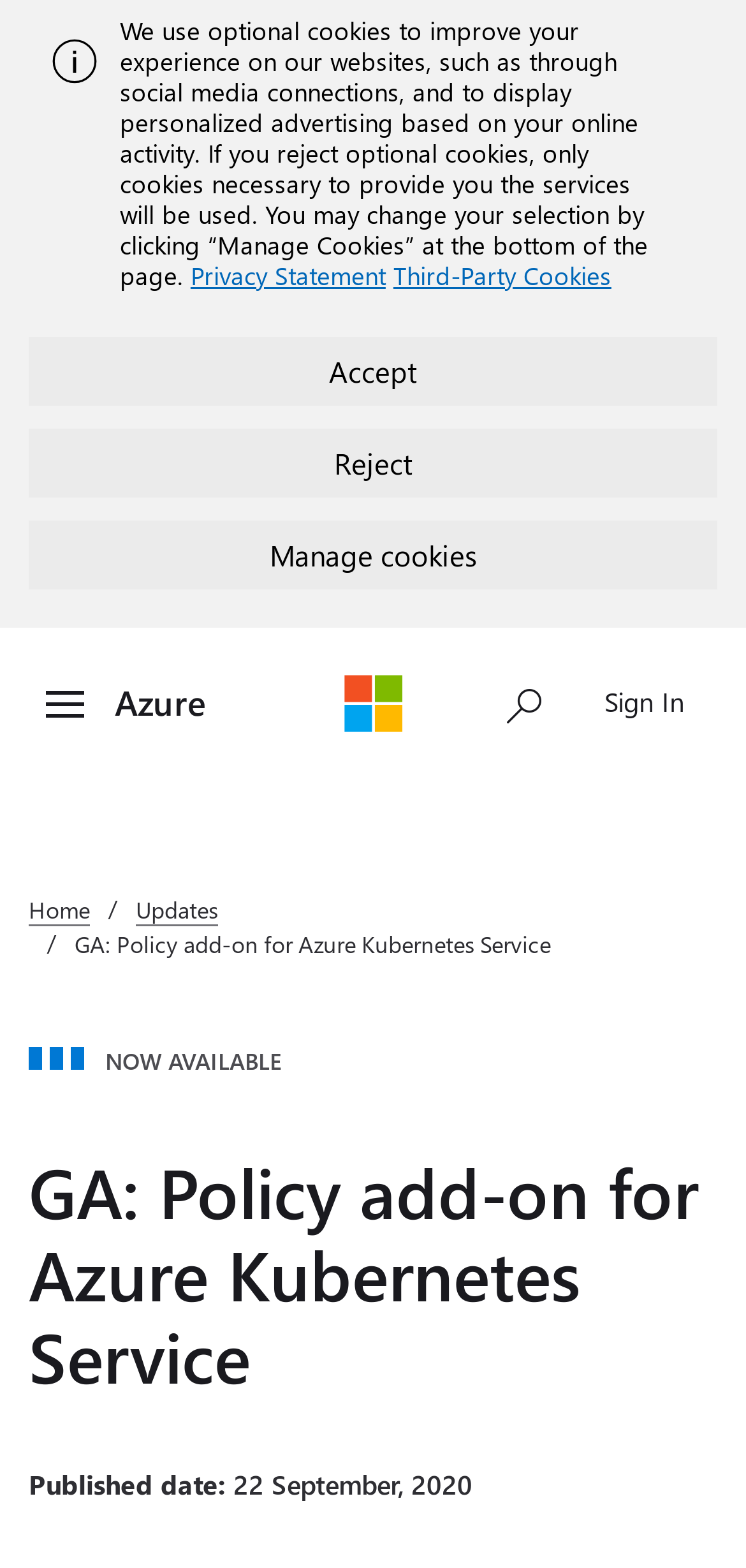Find the bounding box coordinates for the area that should be clicked to accomplish the instruction: "Search".

[0.646, 0.421, 0.759, 0.475]